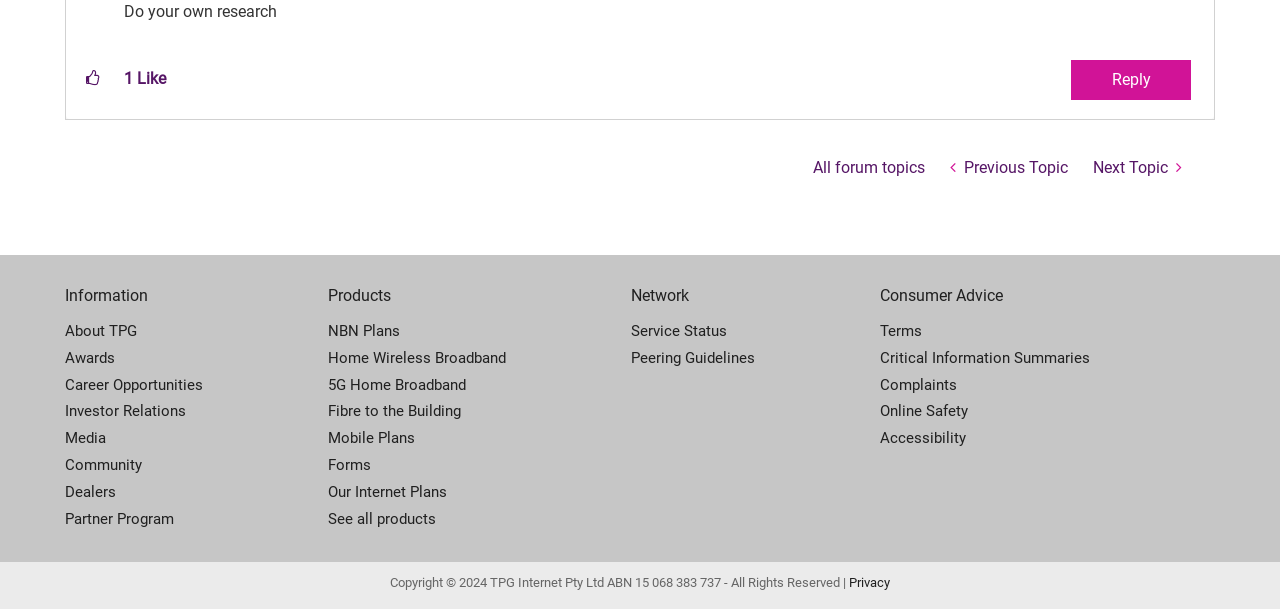Reply to the question with a brief word or phrase: What is the category of 'NBN Plans'?

Products